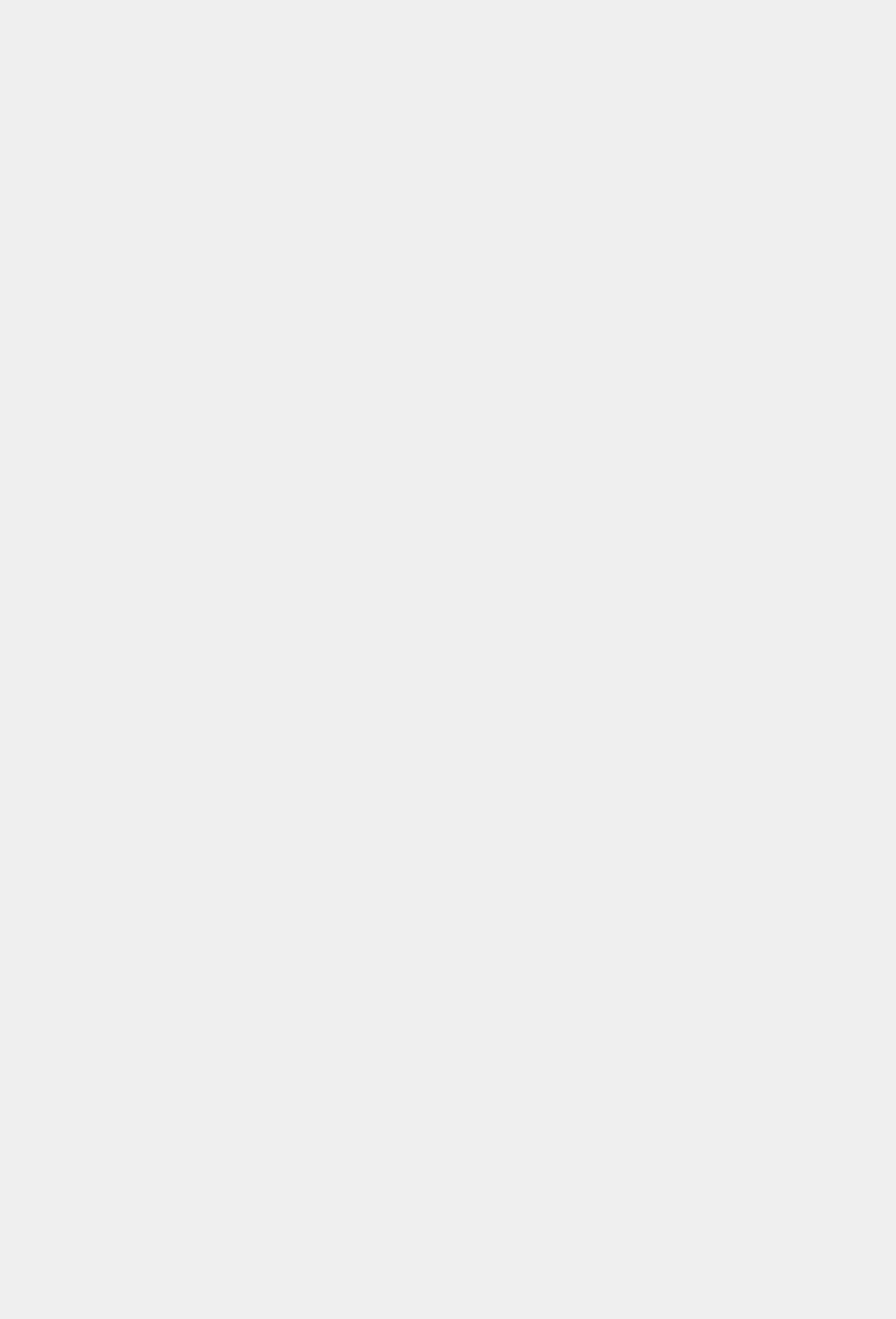Find the bounding box coordinates for the HTML element specified by: "air racing".

[0.662, 0.449, 0.818, 0.479]